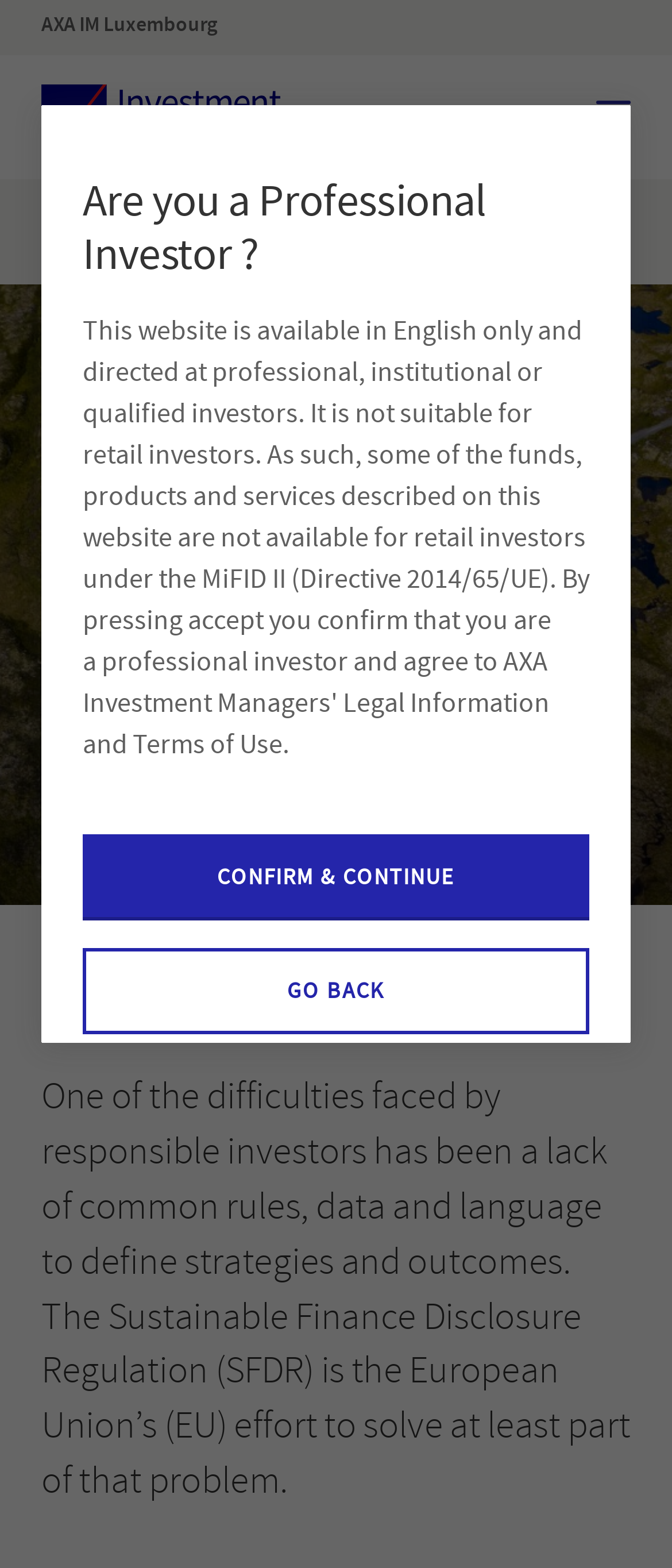Locate the UI element described as follows: "June 2022". Return the bounding box coordinates as four float numbers between 0 and 1 in the order [left, top, right, bottom].

None